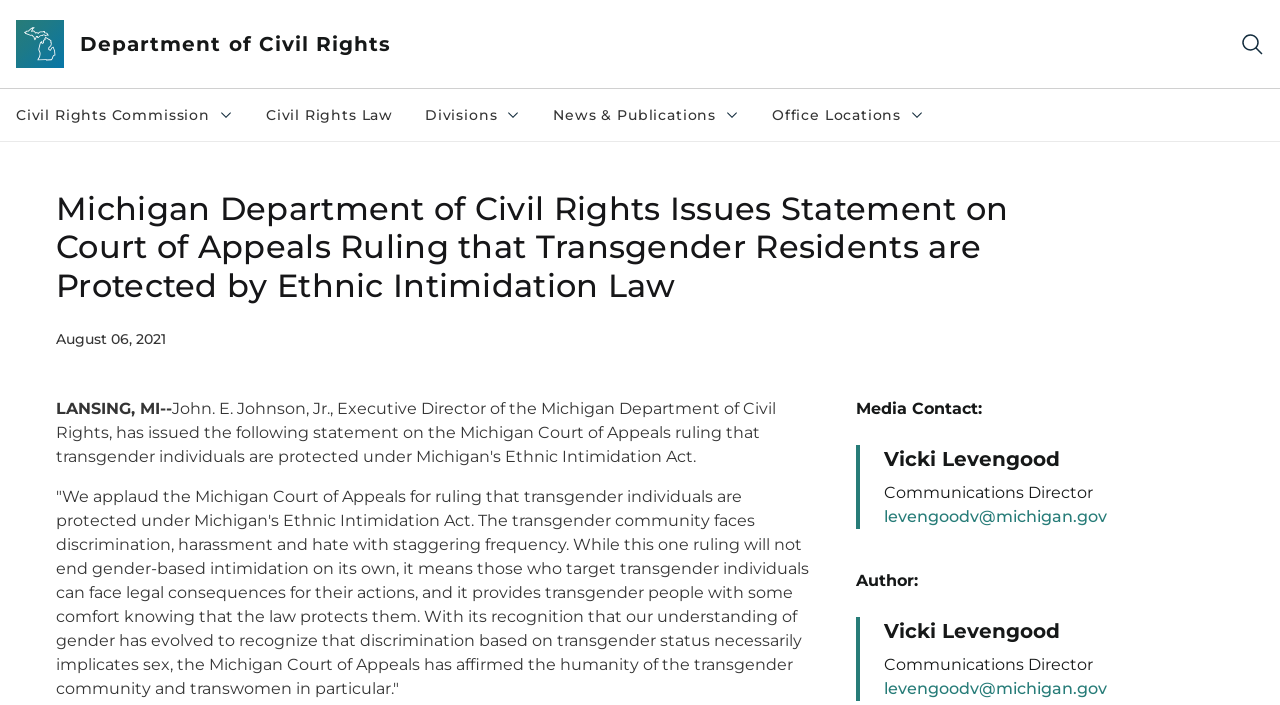Specify the bounding box coordinates of the area to click in order to follow the given instruction: "Go to Civil Rights Law."

[0.195, 0.126, 0.32, 0.2]